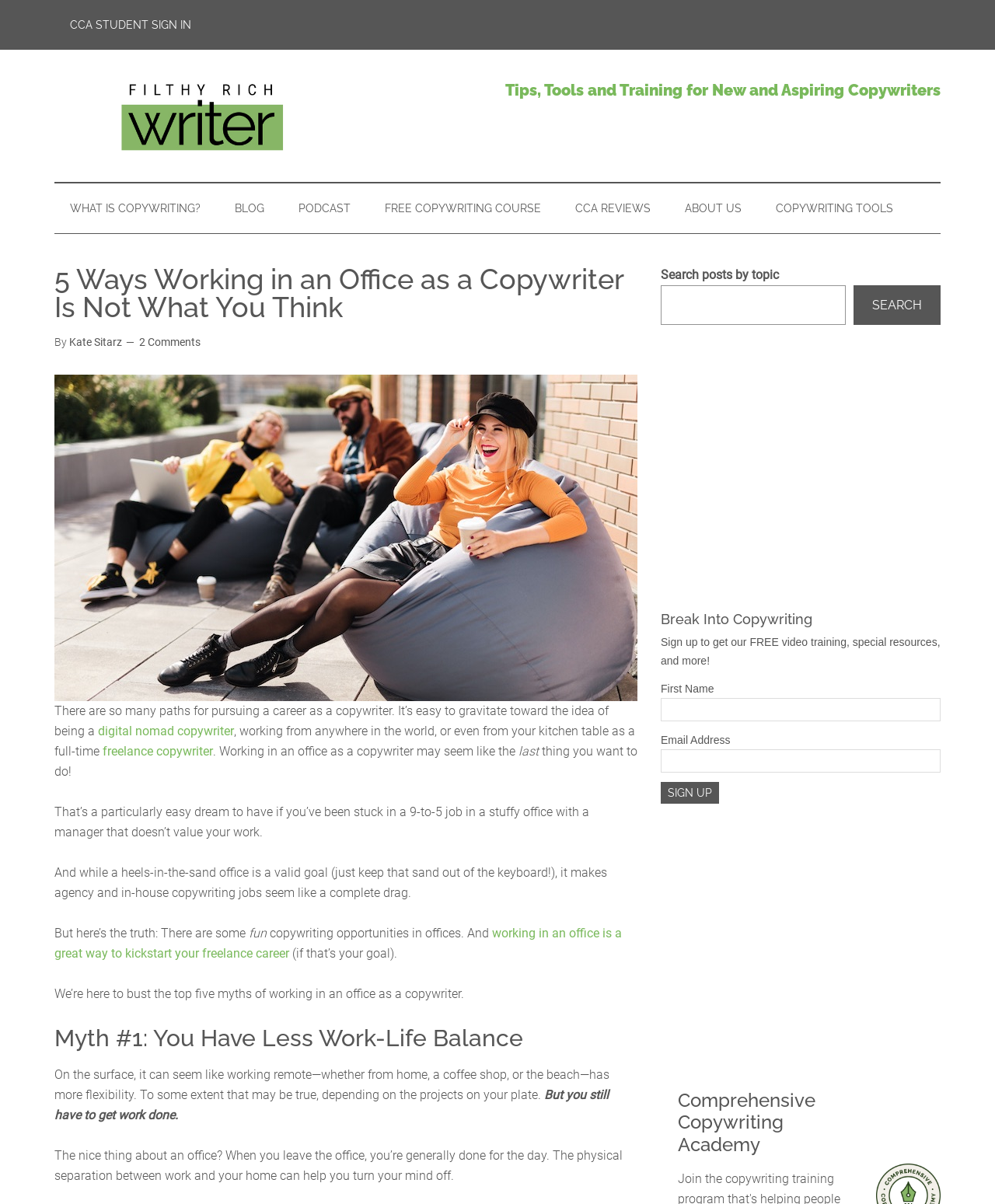Offer a detailed explanation of the webpage layout and contents.

This webpage is about debunking myths of working in an office as a copywriter. At the top, there is a navigation menu with a link to "CCA STUDENT SIGN IN" and "Filthy Rich Writer". Below that, there is a heading that reads "Tips, Tools and Training for New and Aspiring Copywriters". 

On the left side, there is a secondary navigation menu with links to "WHAT IS COPYWRITING?", "BLOG", "PODCAST", "FREE COPYWRITING COURSE", "CCA REVIEWS", "ABOUT US", and "COPYWRITING TOOLS". 

The main content of the page is an article titled "5 Ways Working in an Office as a Copywriter Is Not What You Think". The article is written by Kate Sitarz and has 2 comments. The article starts with a brief introduction, followed by a figure of a woman lounging in a beanbag chair with a coffee cup on a roof deck with two colleagues in the background. 

The article then discusses the myths of working in an office as a copywriter, starting with the first myth that you have less work-life balance. The article argues that while working remotely may seem to have more flexibility, an office provides a physical separation between work and home, which can help you turn your mind off after work. 

On the right side of the page, there is a search bar with a button to search posts by topic. Below that, there is an image with a call-to-action to subscribe, followed by a heading "Break Into Copywriting" and a form to sign up for a free video training and special resources. 

At the bottom of the page, there is an image with another call-to-action to subscribe, followed by a heading "Comprehensive Copywriting Academy" with a link to the academy from Filthy Rich Writer.